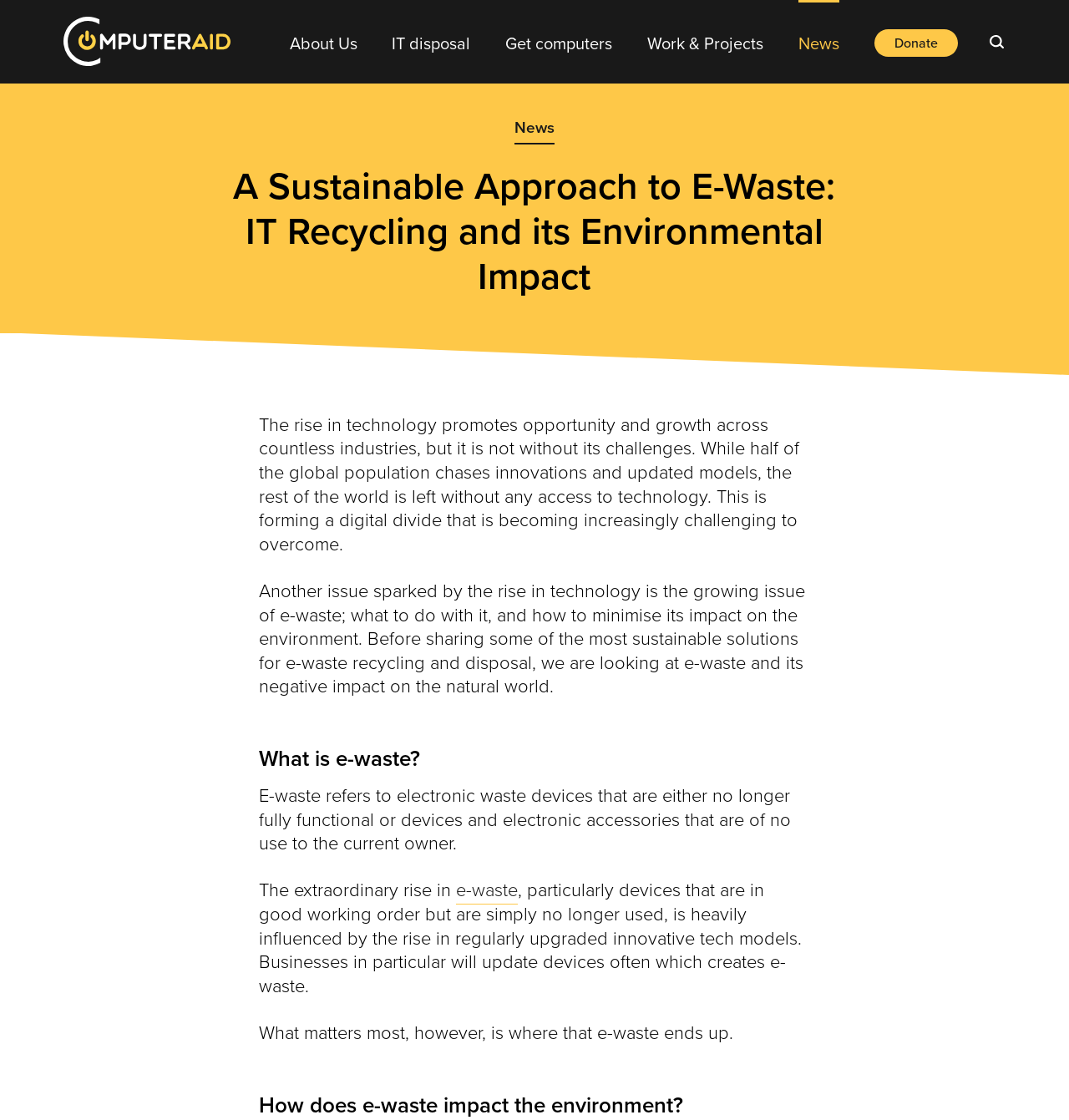Determine the bounding box coordinates of the clickable region to follow the instruction: "Learn more about News".

[0.481, 0.103, 0.519, 0.129]